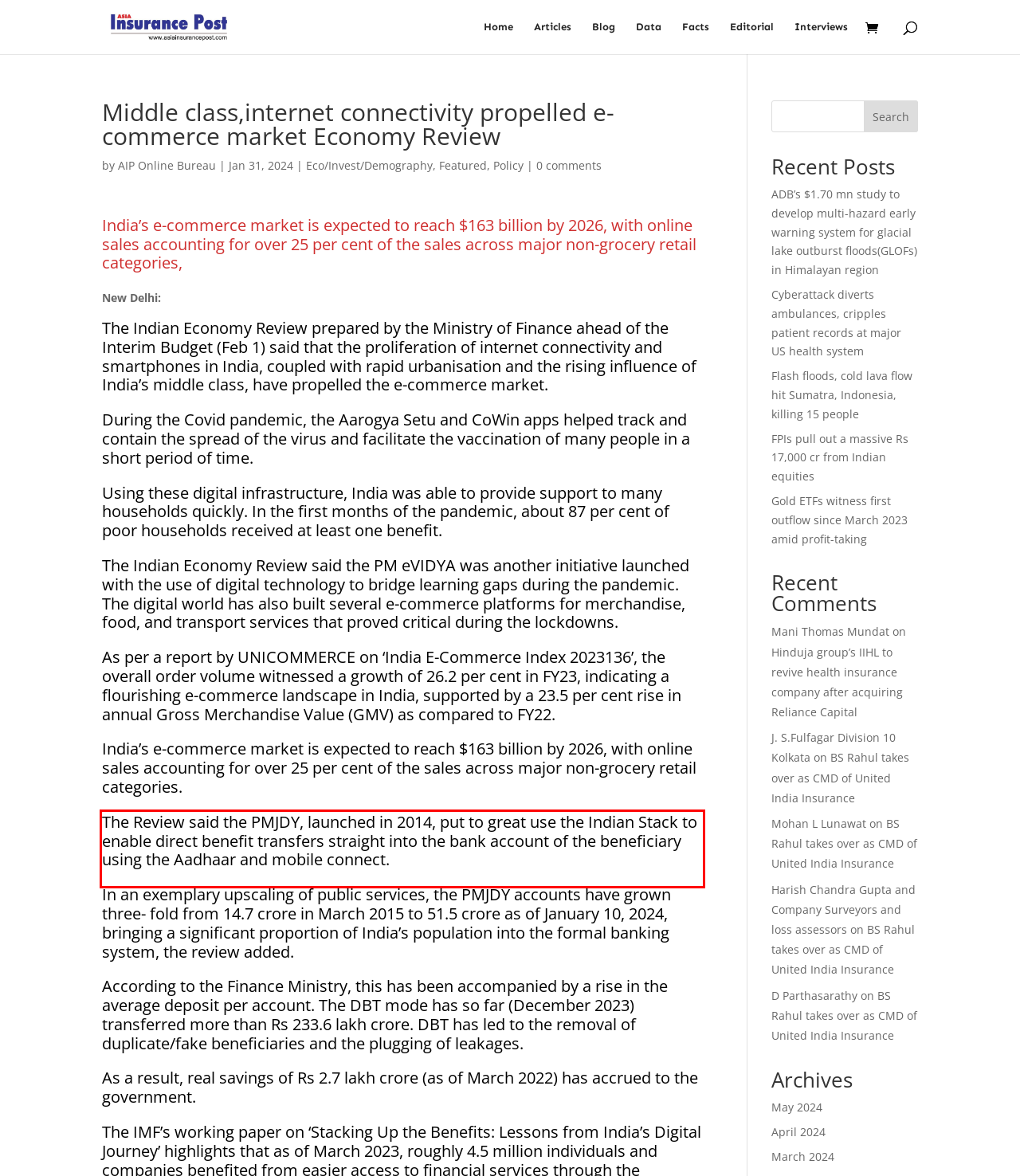With the provided screenshot of a webpage, locate the red bounding box and perform OCR to extract the text content inside it.

The Review said the PMJDY, launched in 2014, put to great use the Indian Stack to enable direct benefit transfers straight into the bank account of the beneficiary using the Aadhaar and mobile connect.